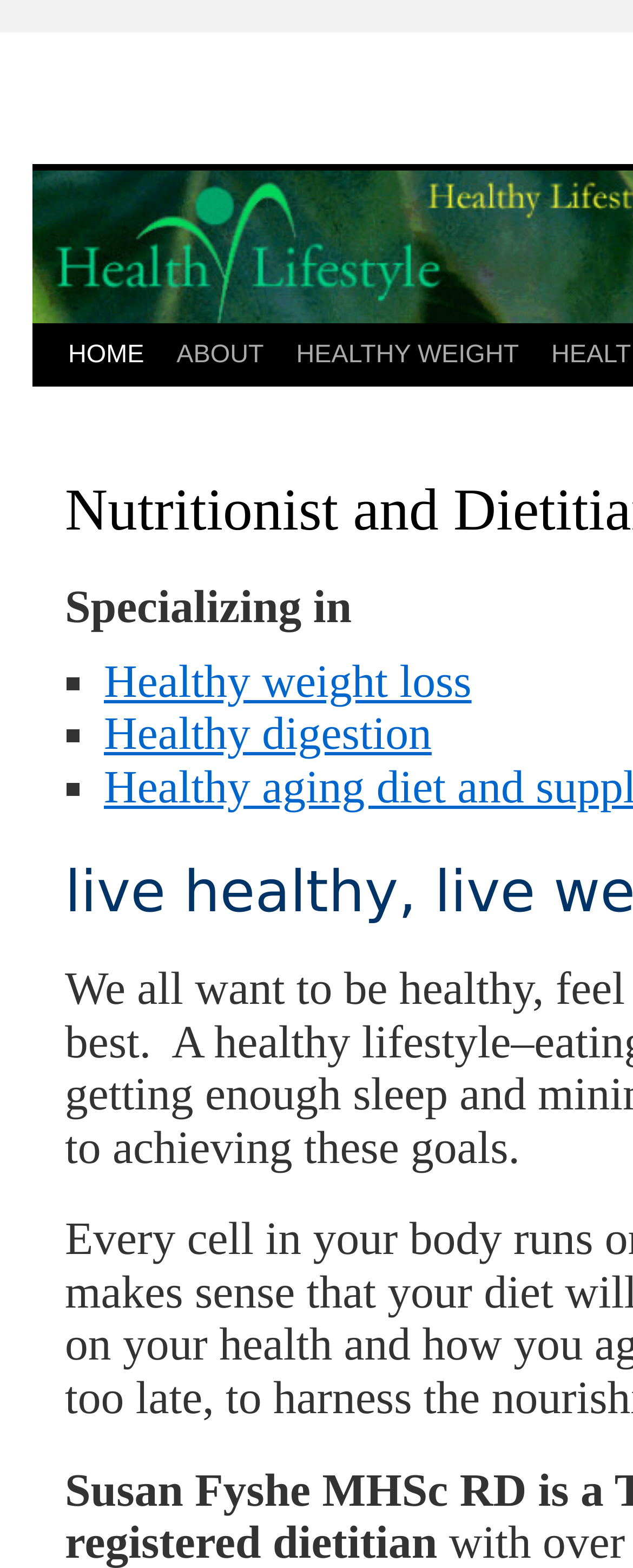Give a one-word or phrase response to the following question: How many list markers are there under 'HEALTHY WEIGHT'?

3